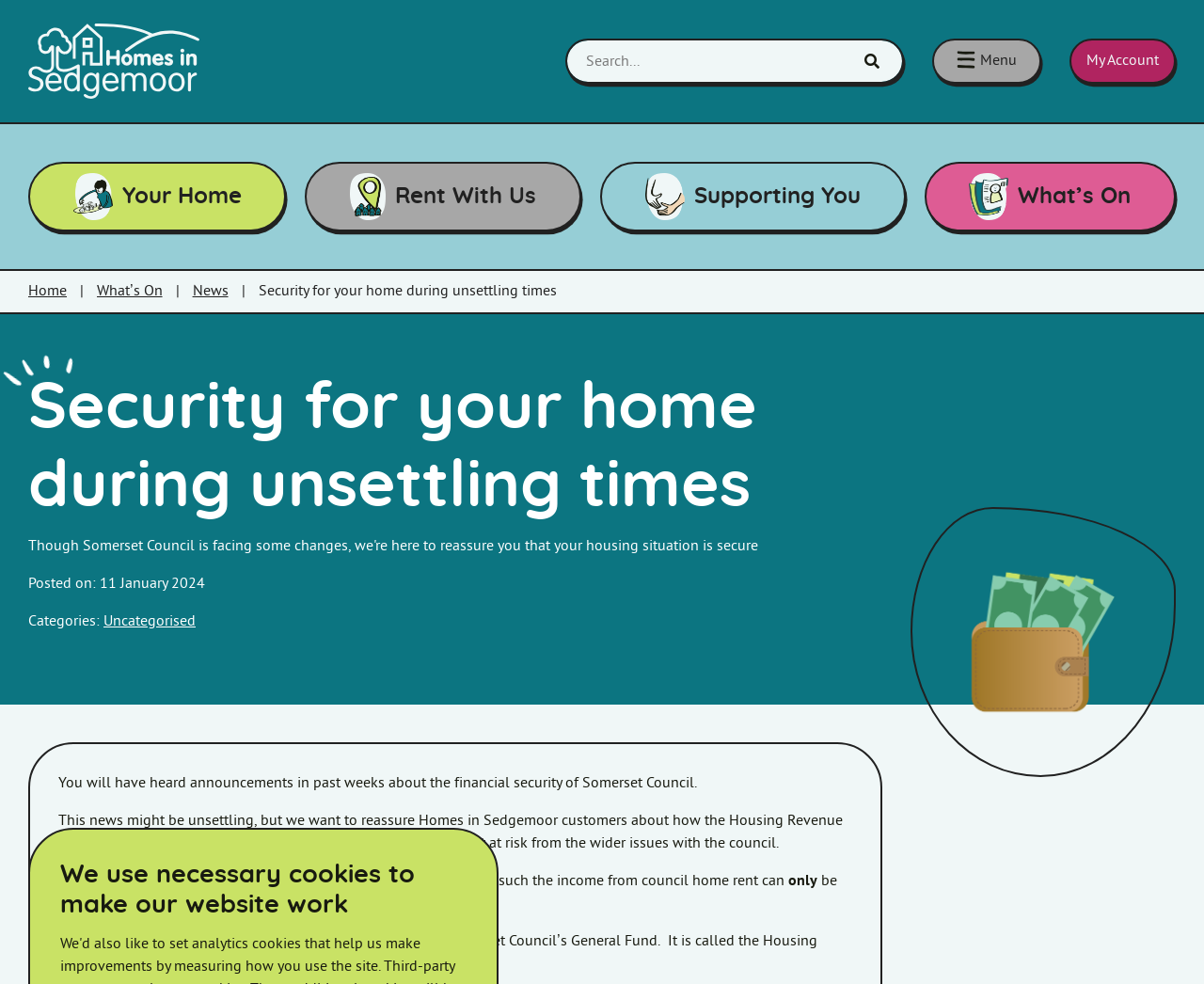Give a detailed explanation of the elements present on the webpage.

The webpage is about reassuring Homes in Sedgemoor customers about the security of their housing situation amidst changes in Somerset Council. At the top, there is a navigation menu with a toggle button on the right side, accompanied by a search box and a "My Account" link. Below this, there are quick links to various sections, including "Your Home", "Rent With Us", "Supporting You", and "What's On".

The main content area has a heading "Security for your home during unsettling times" followed by a brief introduction to the article, which is dated January 11, 2024. The article explains that despite the financial security concerns of Somerset Council, Homes in Sedgemoor customers' housing situation is secure due to the Housing Revenue Account, which is funded by rent received from customers and is used to upkeep and manage council homes. The article reassures readers that their council home rent is paid into a separate account from Somerset Council's General Fund, called the Housing Revenue Account.

At the bottom of the page, there is a notice about the use of necessary cookies to make the website work.